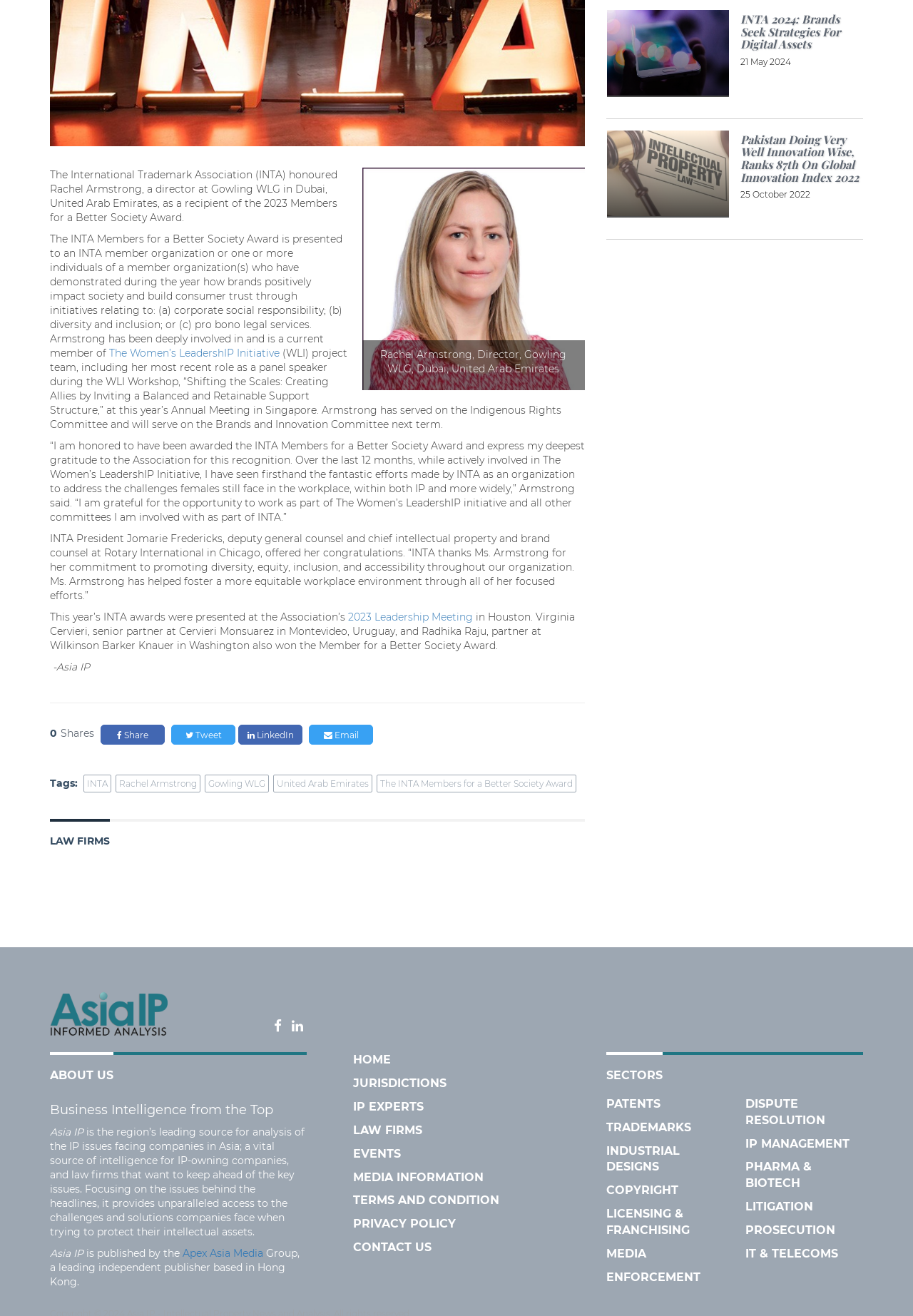Bounding box coordinates are specified in the format (top-left x, top-left y, bottom-right x, bottom-right y). All values are floating point numbers bounded between 0 and 1. Please provide the bounding box coordinate of the region this sentence describes: The Women’s LeadershIP Initiative

[0.12, 0.027, 0.306, 0.036]